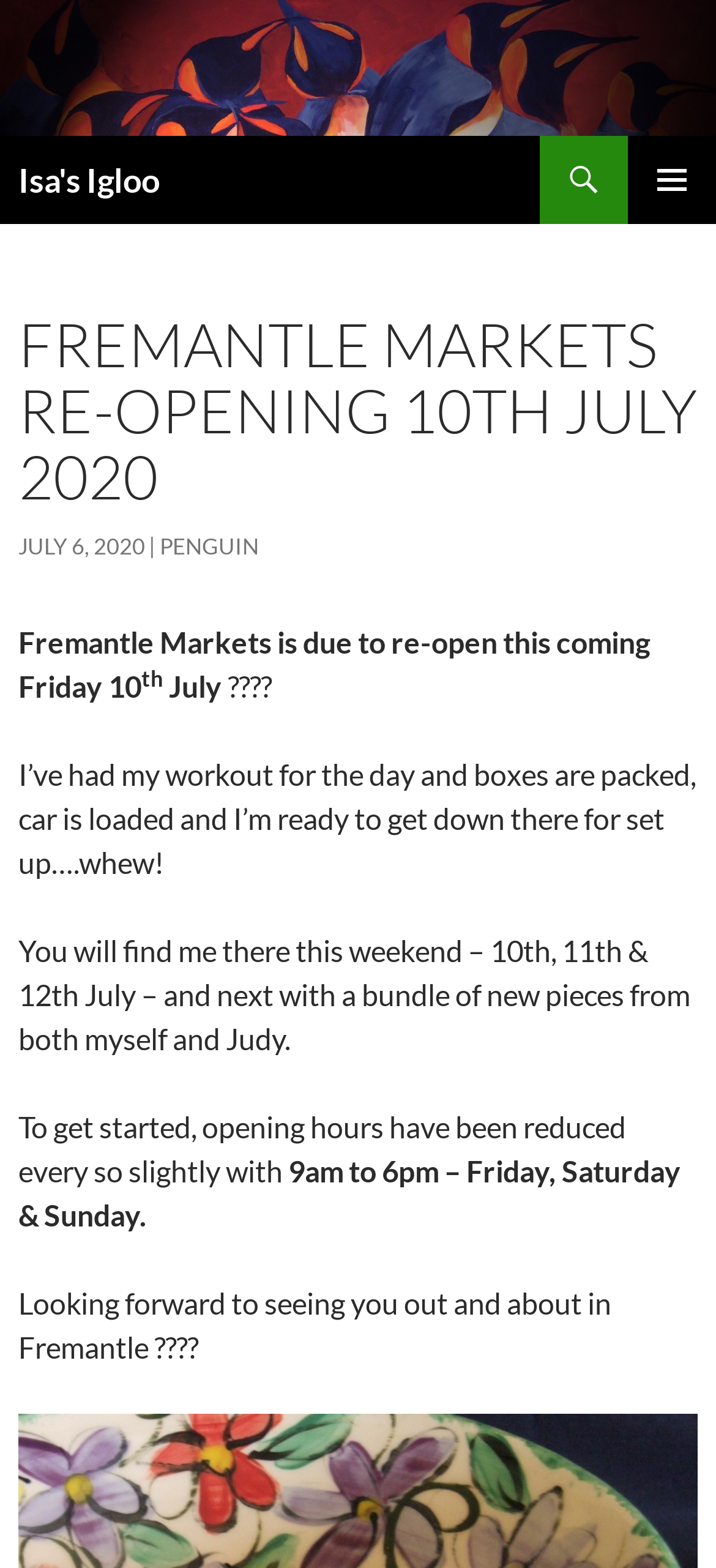From the webpage screenshot, predict the bounding box of the UI element that matches this description: "July 6, 2020".

[0.026, 0.34, 0.203, 0.357]